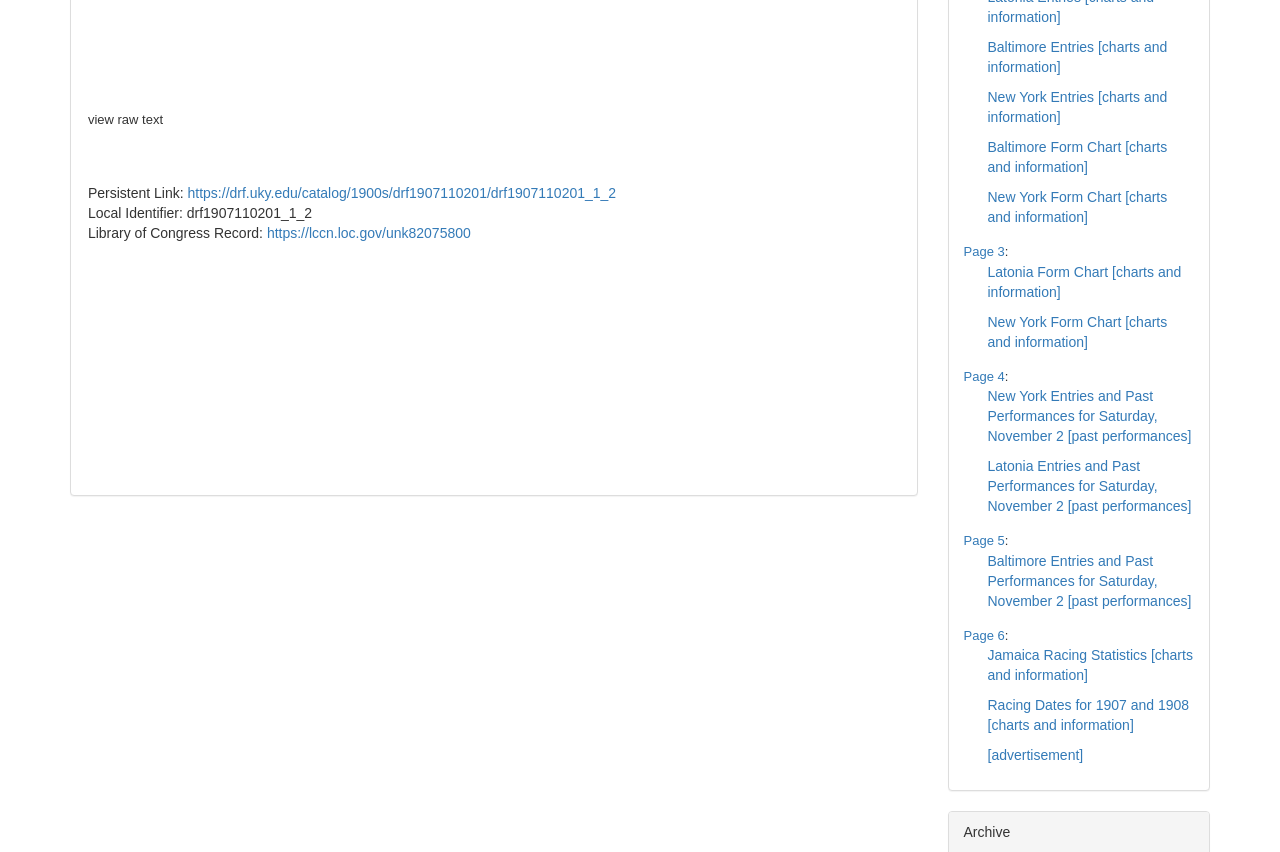Pinpoint the bounding box coordinates of the element you need to click to execute the following instruction: "Click the first event link". The bounding box should be represented by four float numbers between 0 and 1, in the format [left, top, right, bottom].

None